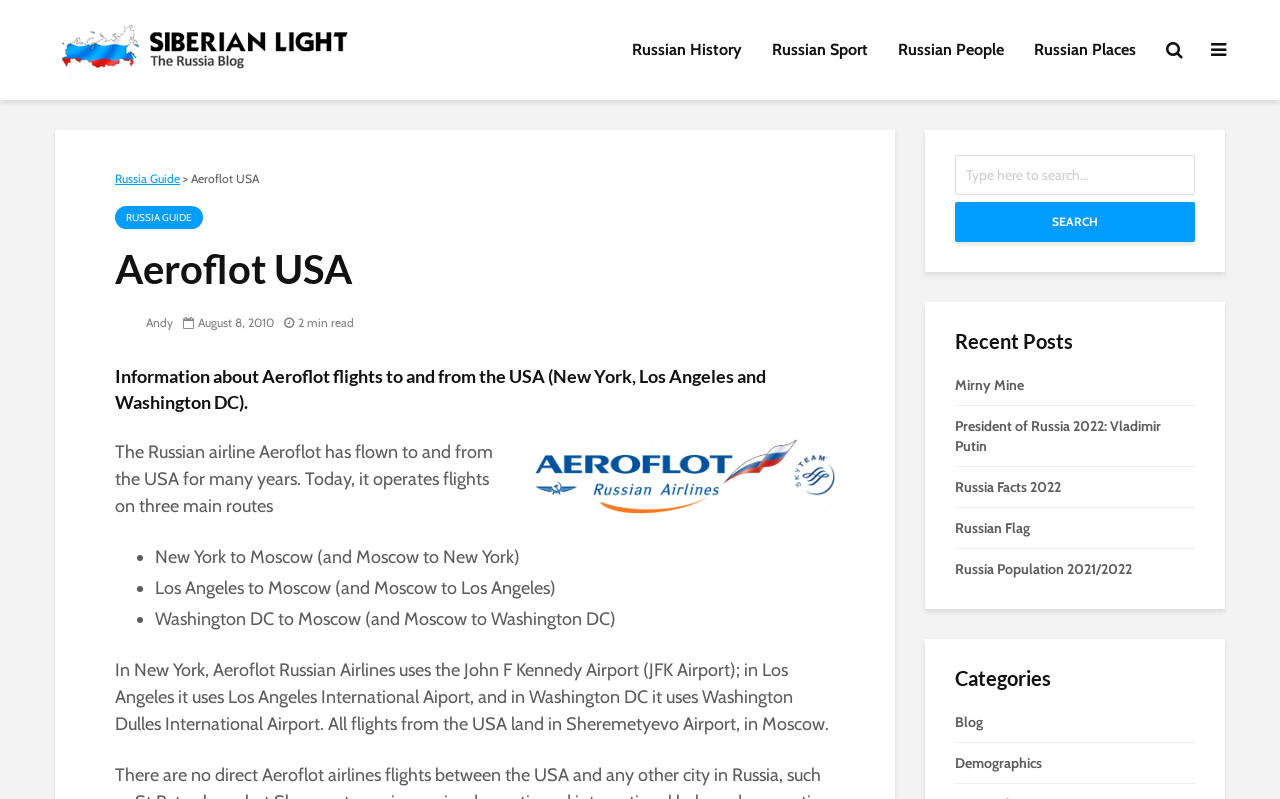What airport does Aeroflot use in New York?
Based on the screenshot, give a detailed explanation to answer the question.

I found the answer by reading the text content of the webpage, specifically the sentence 'In New York, Aeroflot Russian Airlines uses the John F Kennedy Airport (JFK Airport);' which mentions the airport used by Aeroflot in New York.